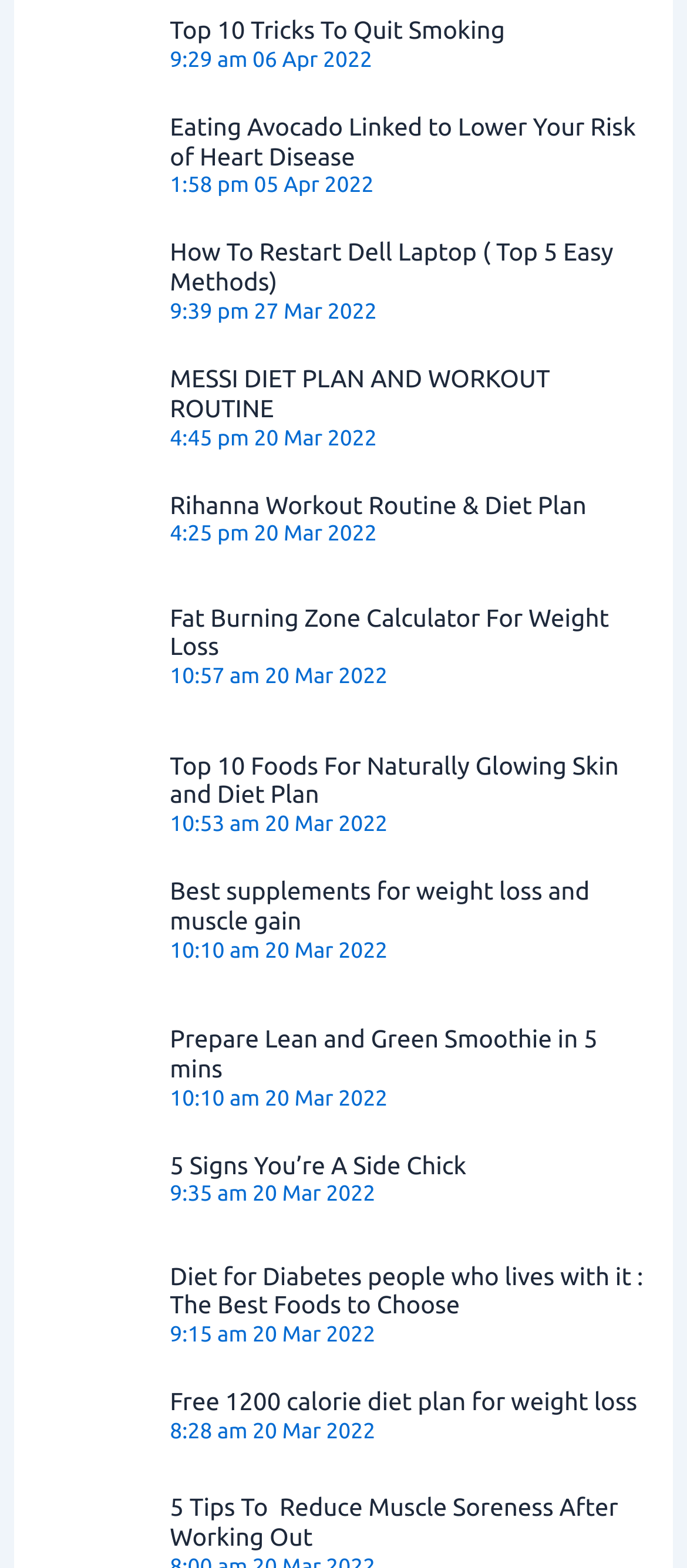What is the date of the second article?
Give a comprehensive and detailed explanation for the question.

The date of the second article can be found by looking at the StaticText element with the text '06 Apr 2022' which is located below the heading element of the second article.